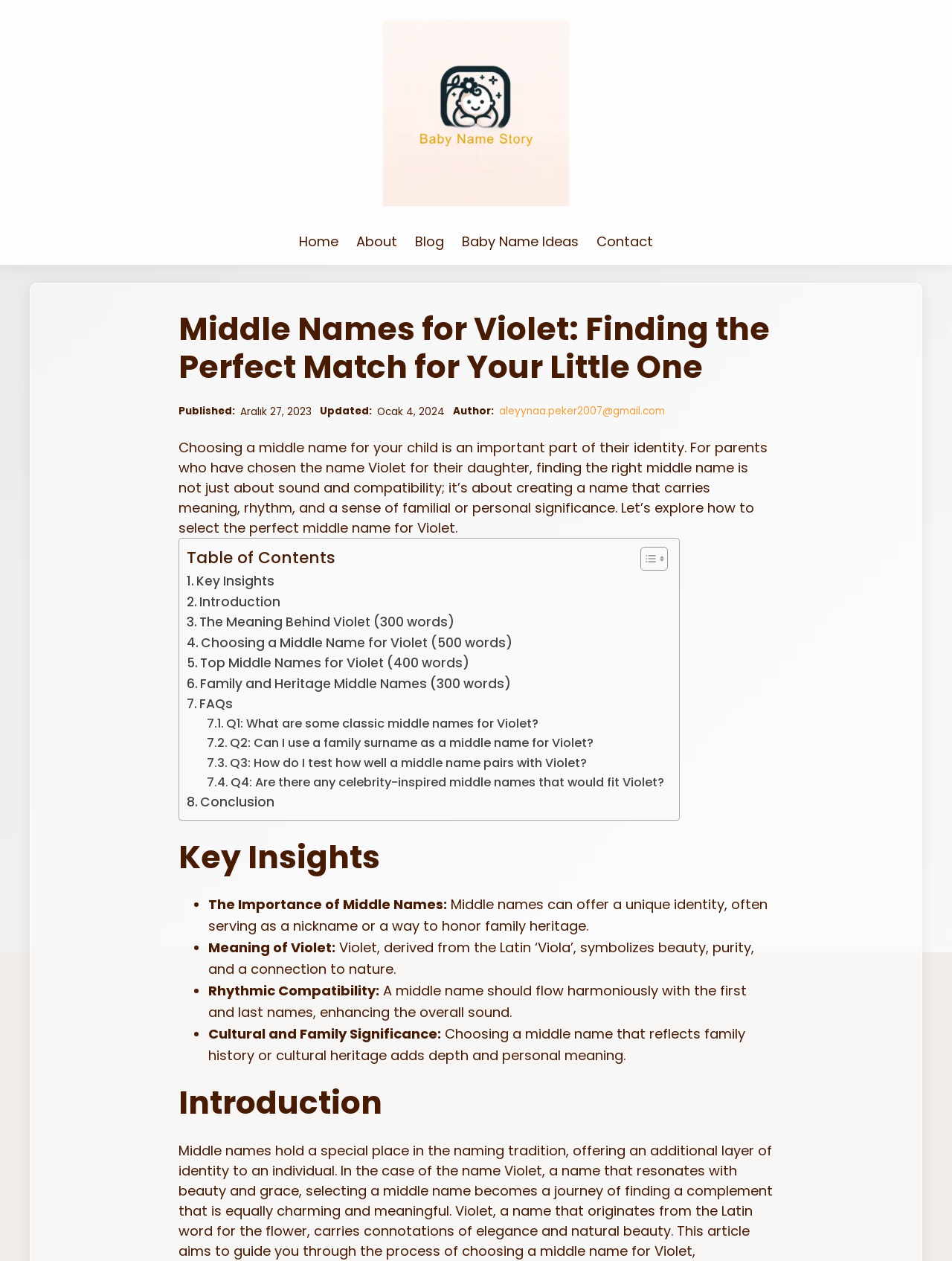What is the purpose of the 'Table of Contents'?
Provide a comprehensive and detailed answer to the question.

The 'Table of Contents' is likely provided to help readers navigate the article and quickly access specific sections, such as 'Introduction', 'The Meaning Behind Violet', and 'Top Middle Names for Violet'.